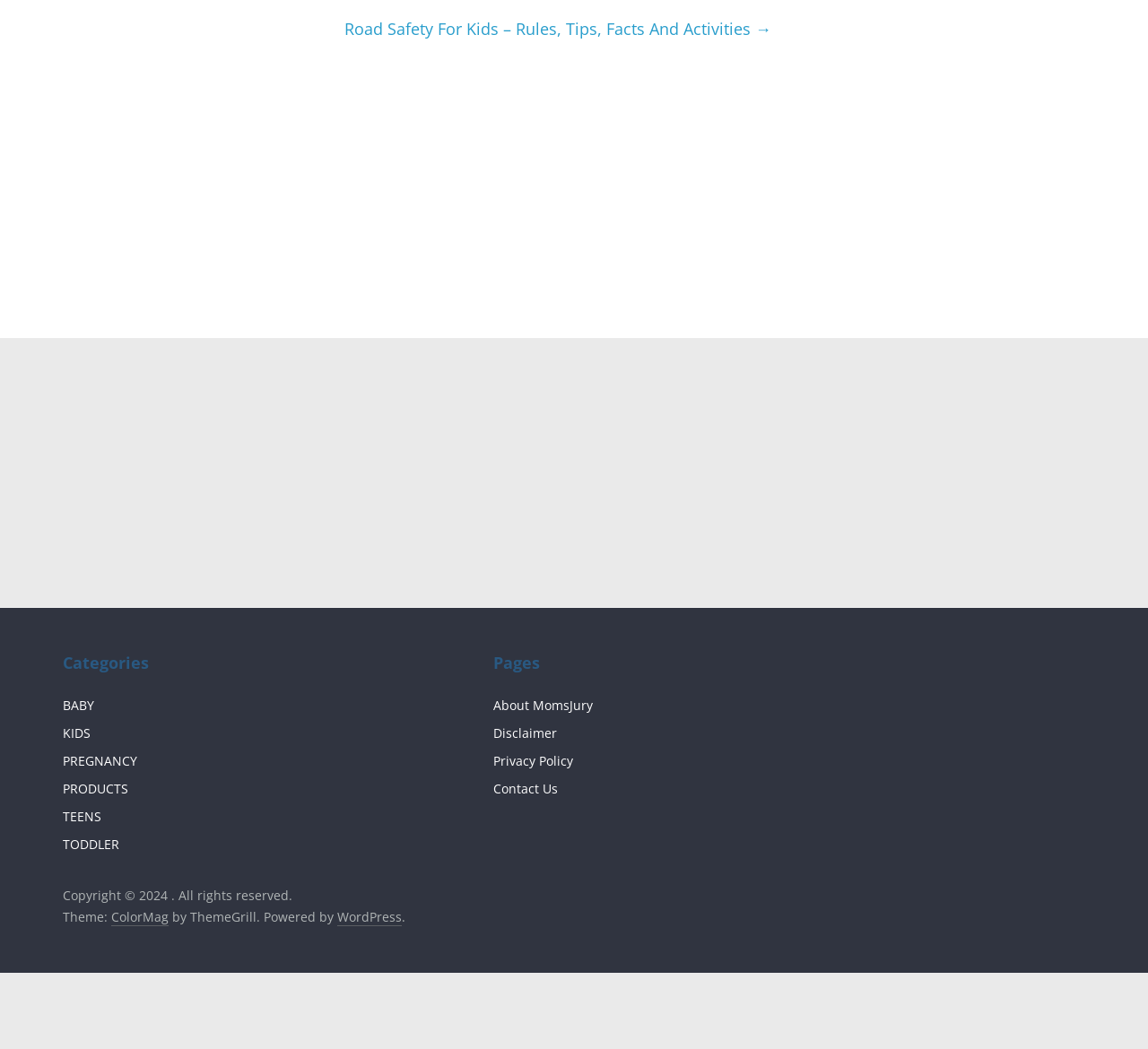Look at the image and answer the question in detail:
How many links are available under the 'Pages' section?

I found a complementary element with the heading 'Pages', which contains four links with the text 'About MomsJury', 'Disclaimer', 'Privacy Policy', and 'Contact Us', indicating that there are four links available under the 'Pages' section.